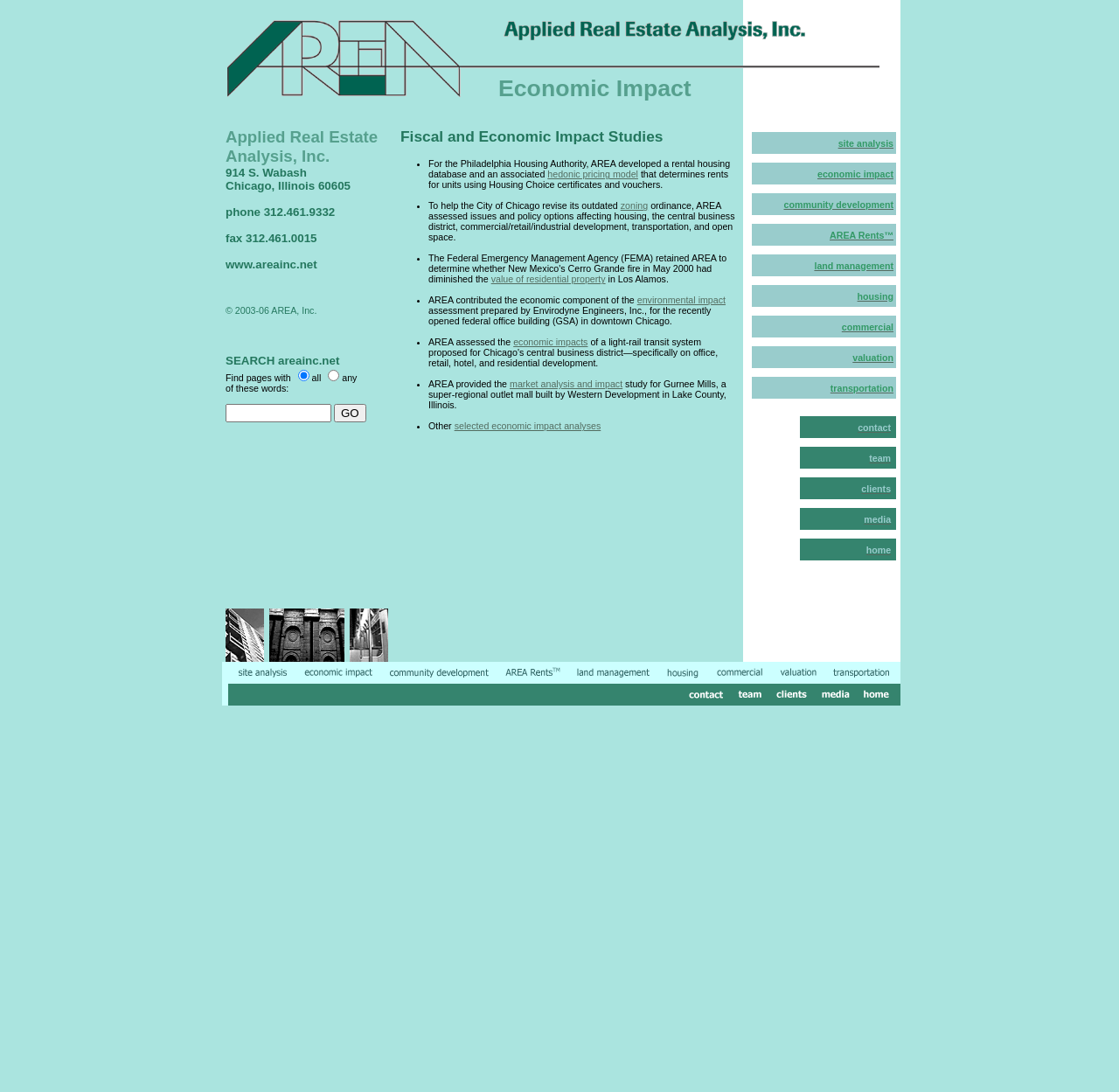Can you give a detailed response to the following question using the information from the image? What is the link text of the third bullet point?

The third bullet point in the 'Fiscal and Economic Impact Studies' section mentions the Federal Emergency Management Agency (FEMA) and the link text is 'value of residential property', which refers to the study about the Cerro Grande fire in May 2000.